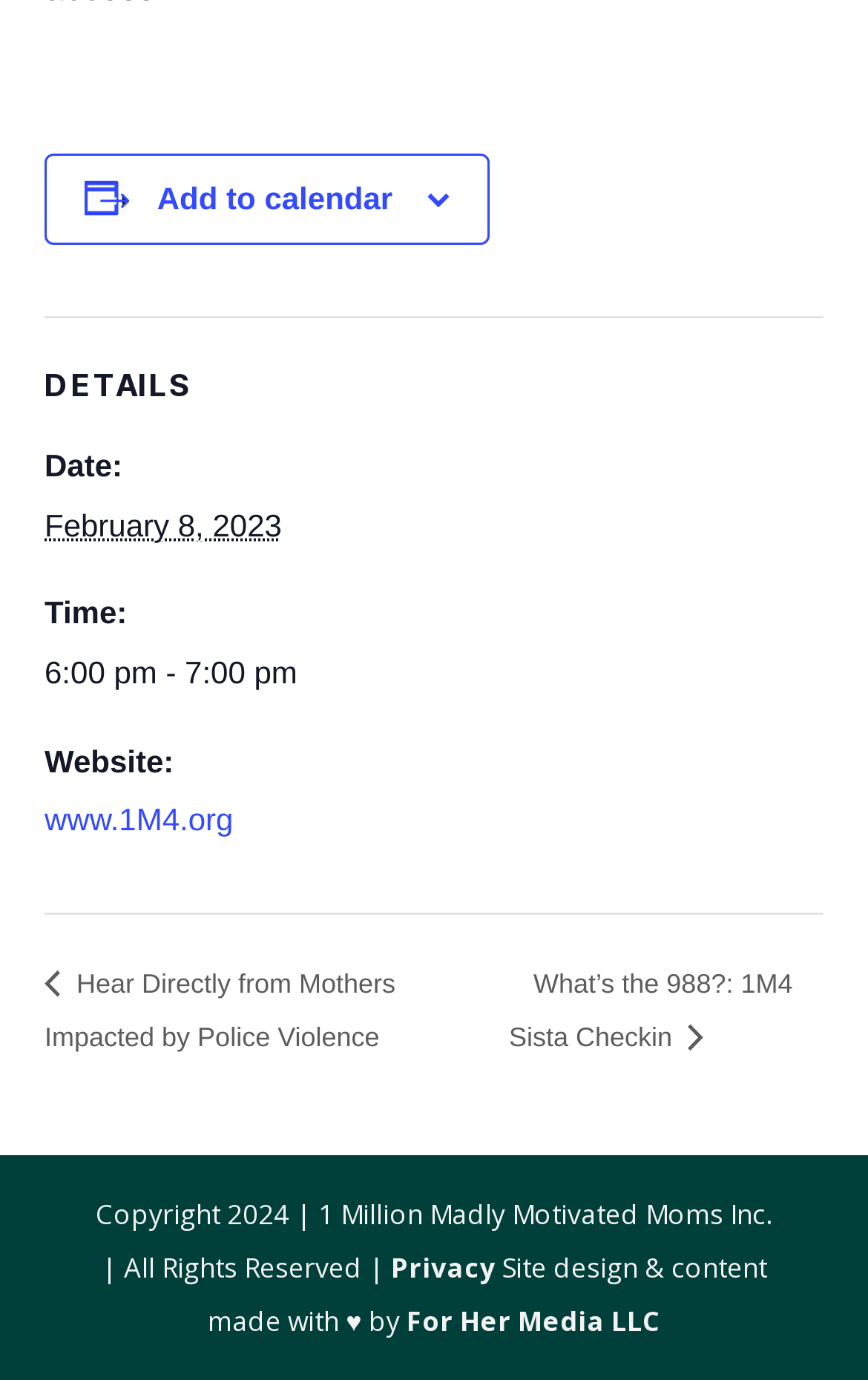Answer the question using only one word or a concise phrase: What is the name of the organization that owns the copyright?

1 Million Madly Motivated Moms Inc.